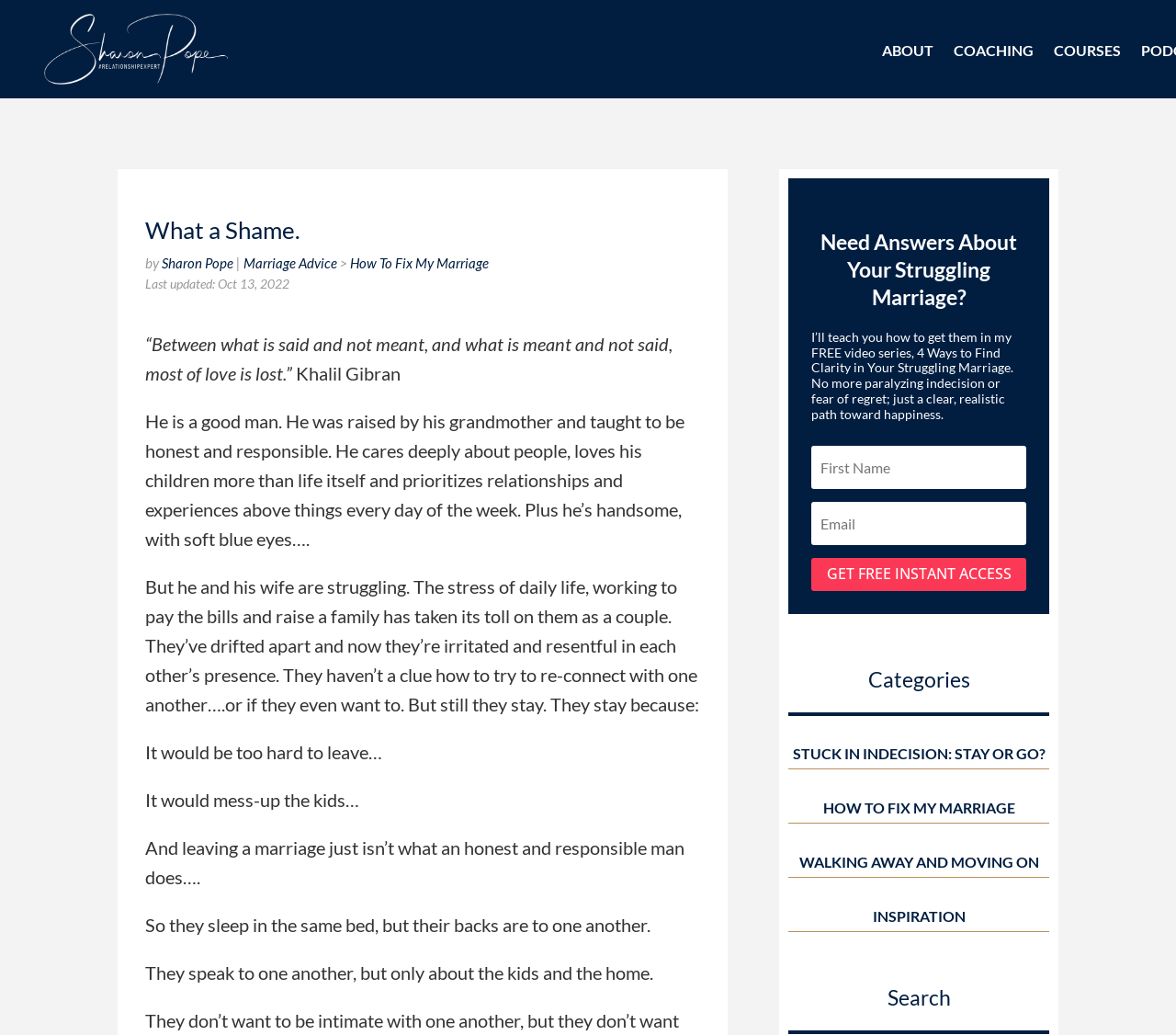Please determine the primary heading and provide its text.

What a Shame.